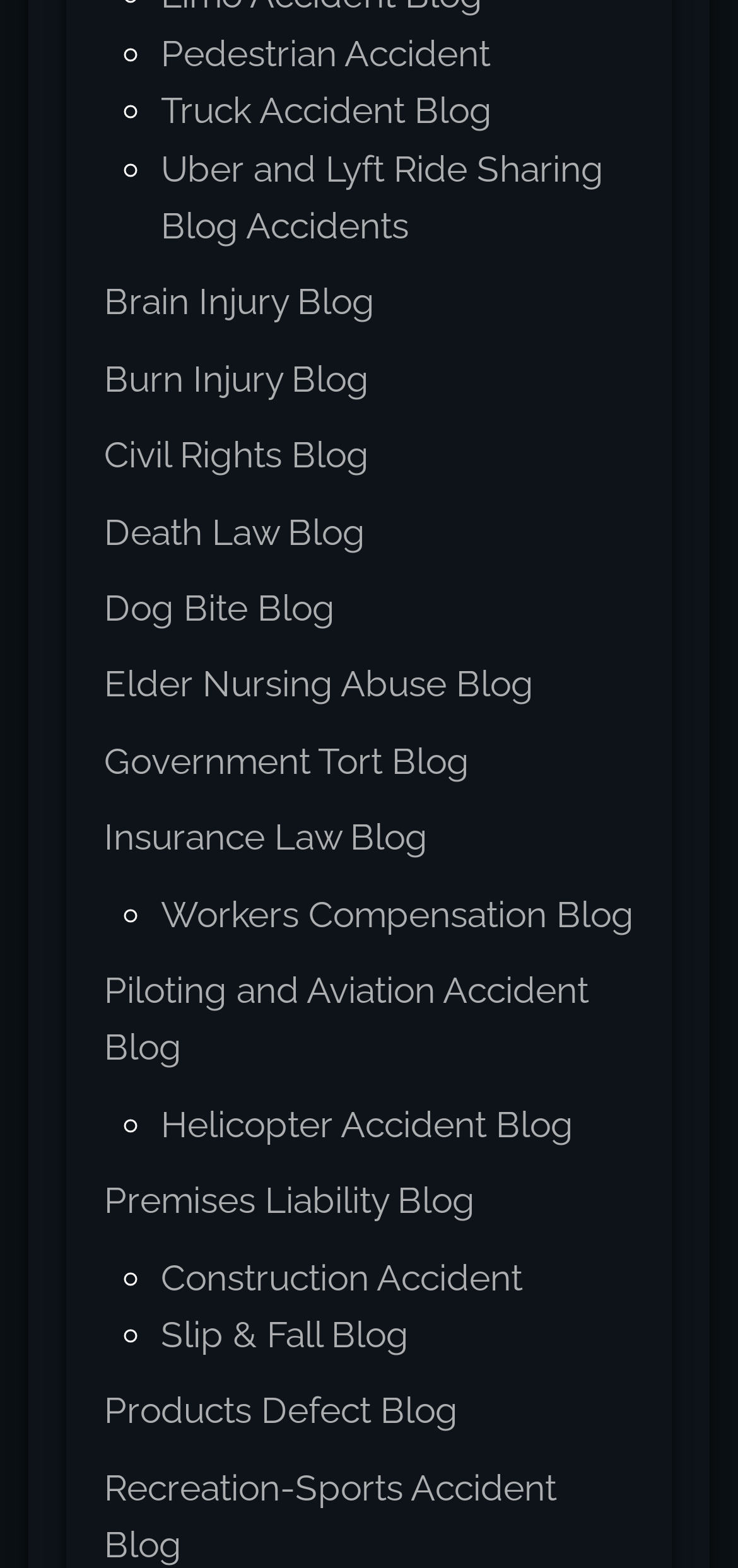Please identify the bounding box coordinates of the element on the webpage that should be clicked to follow this instruction: "Read Brain Injury Blog". The bounding box coordinates should be given as four float numbers between 0 and 1, formatted as [left, top, right, bottom].

[0.141, 0.179, 0.508, 0.206]